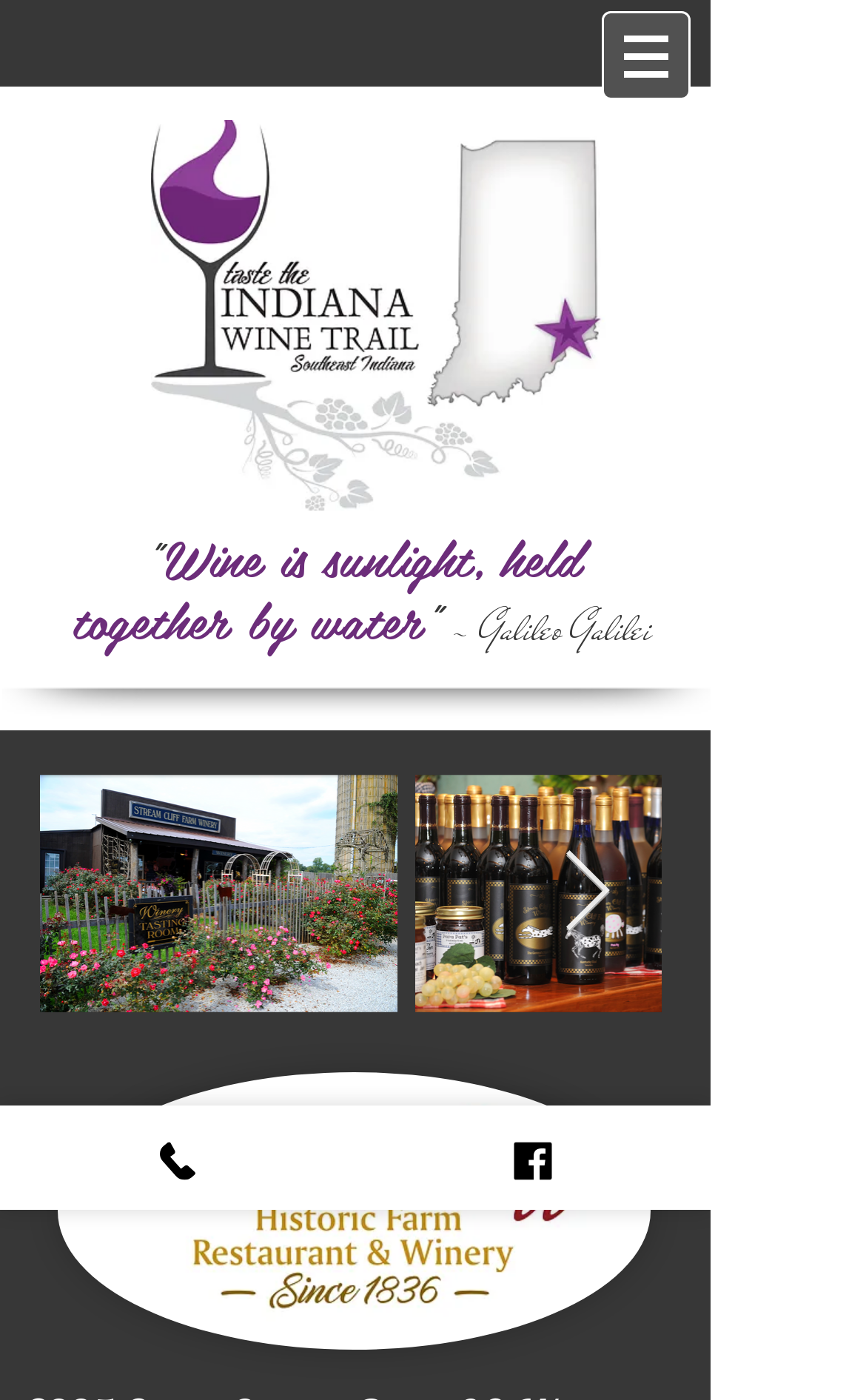Please respond to the question with a concise word or phrase:
What is the theme of the webpage?

Winery